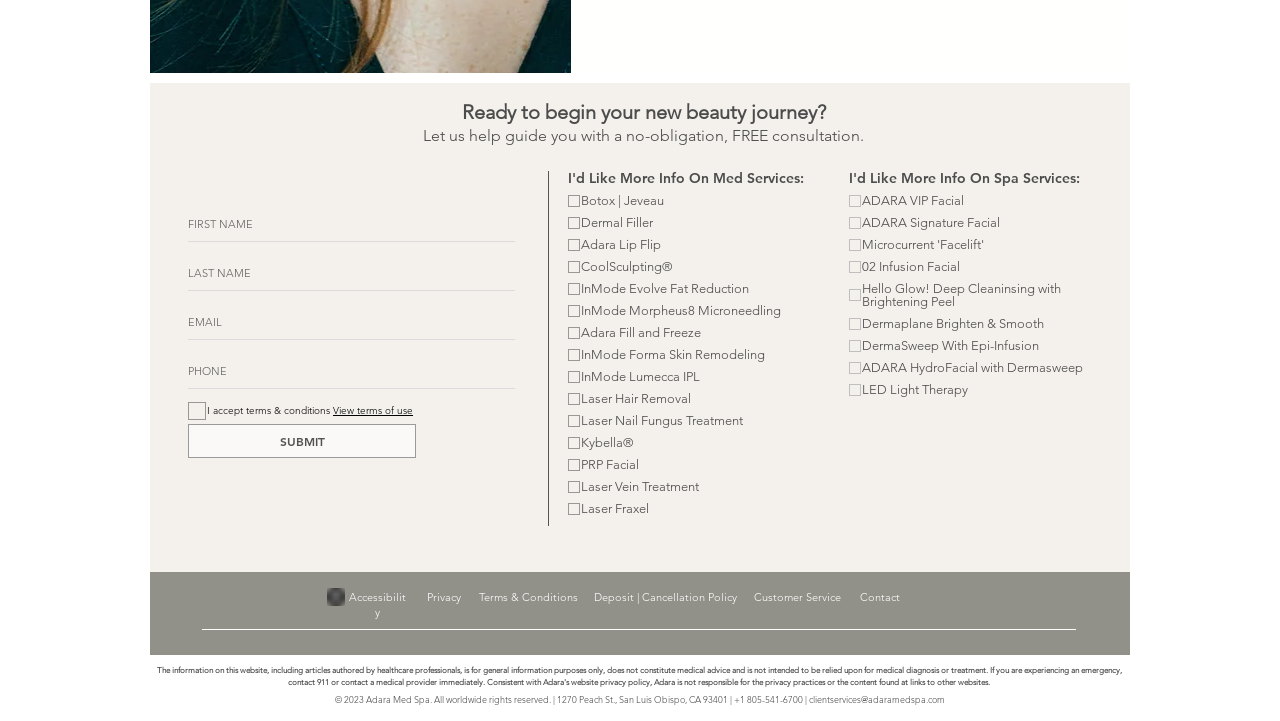Determine the bounding box coordinates for the clickable element required to fulfill the instruction: "Enter email". Provide the coordinates as four float numbers between 0 and 1, i.e., [left, top, right, bottom].

[0.147, 0.424, 0.402, 0.472]